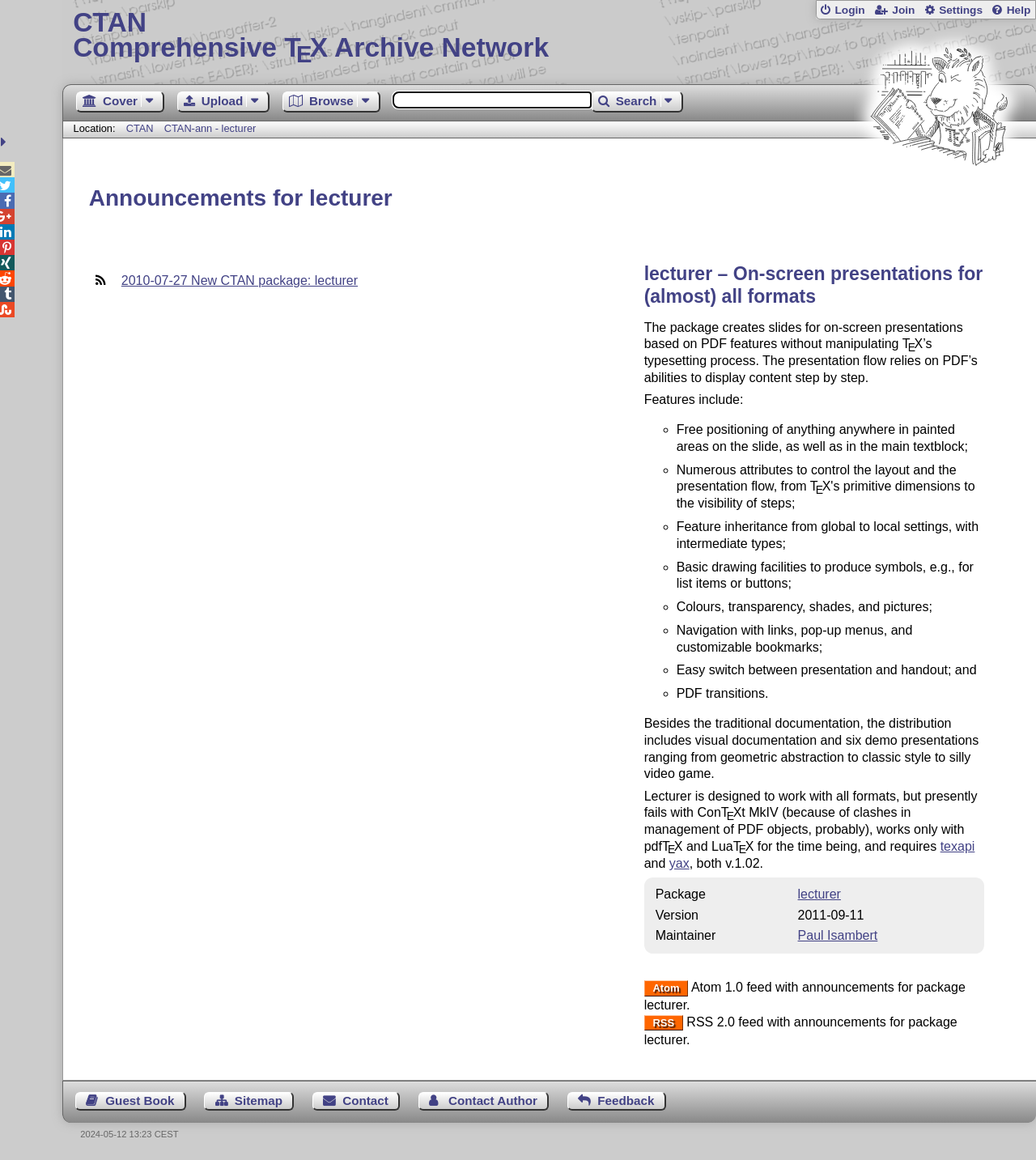Please determine the headline of the webpage and provide its content.

Announcements for lecturer